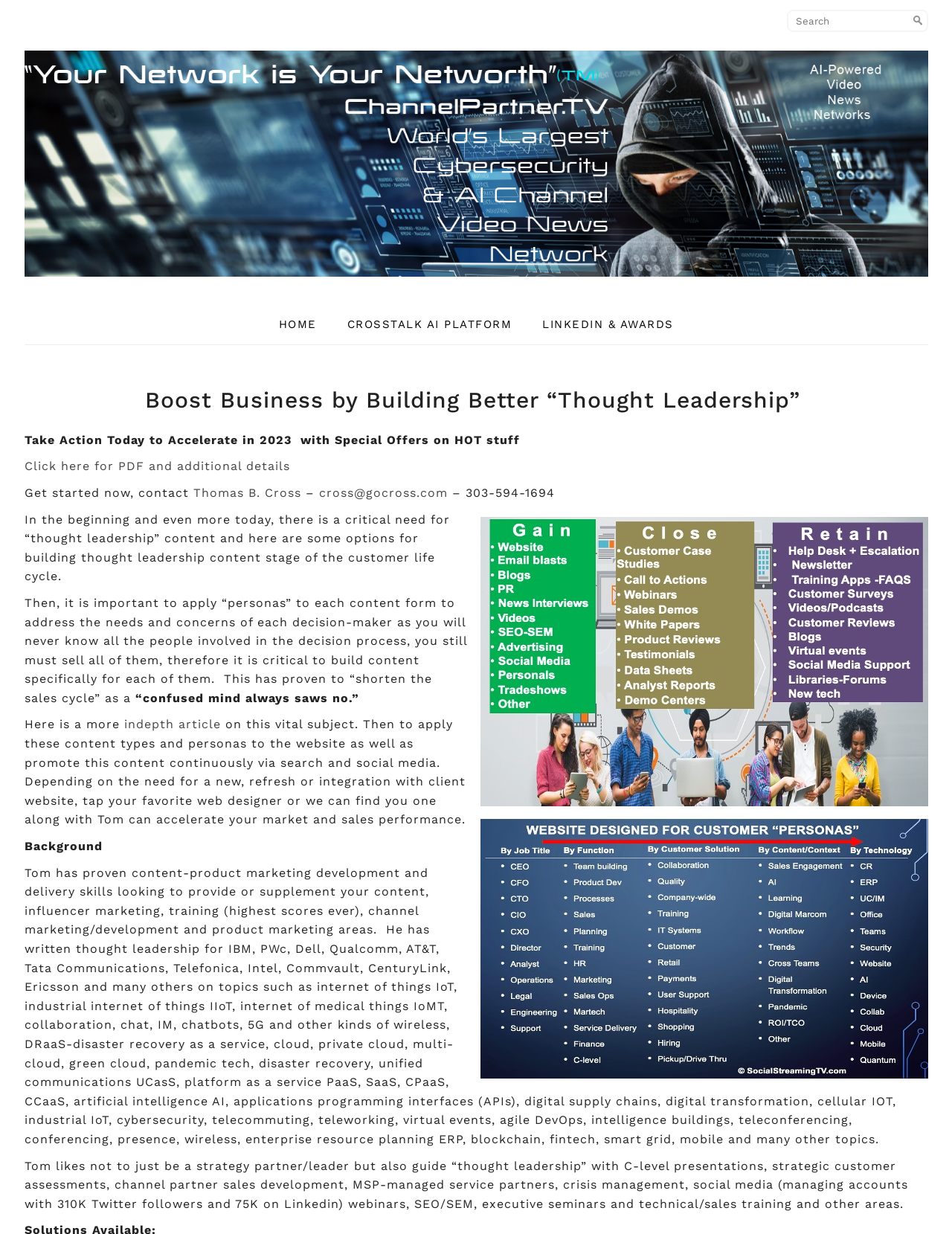Give a one-word or one-phrase response to the question:
What is Tom's expertise in?

Content-product marketing development